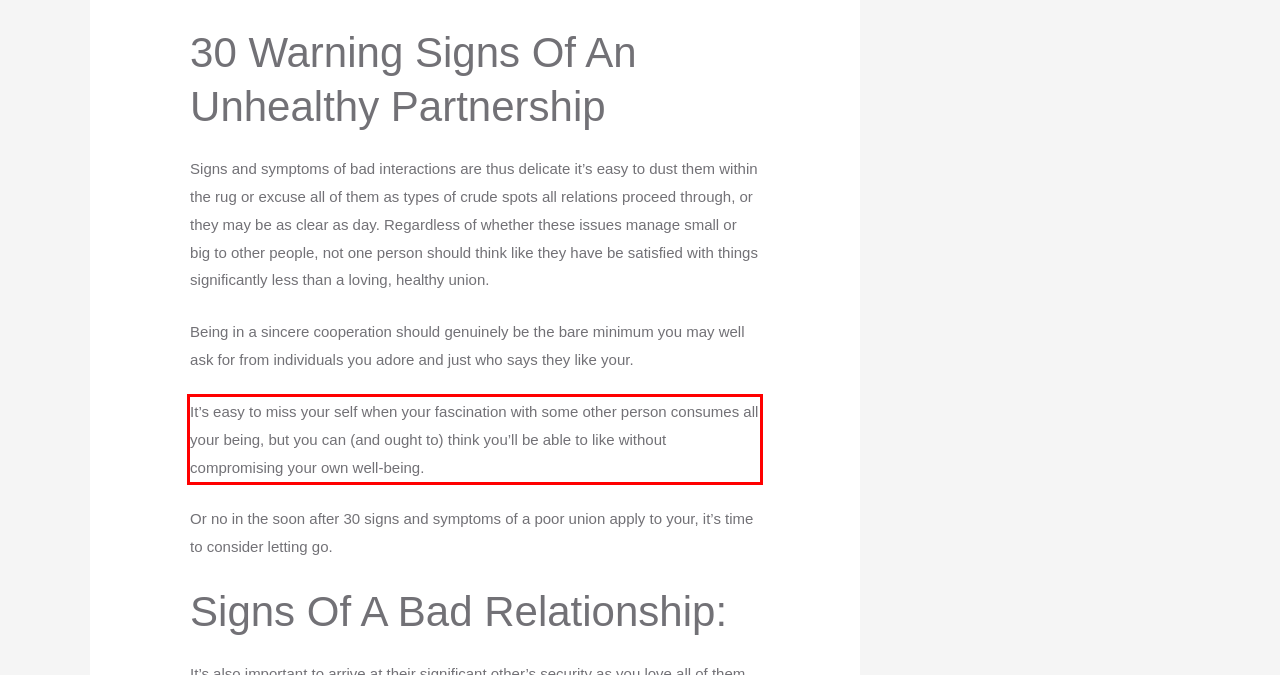Identify the text inside the red bounding box in the provided webpage screenshot and transcribe it.

It’s easy to miss your self when your fascination with some other person consumes all your being, but you can (and ought to) think you’ll be able to like without compromising your own well-being.